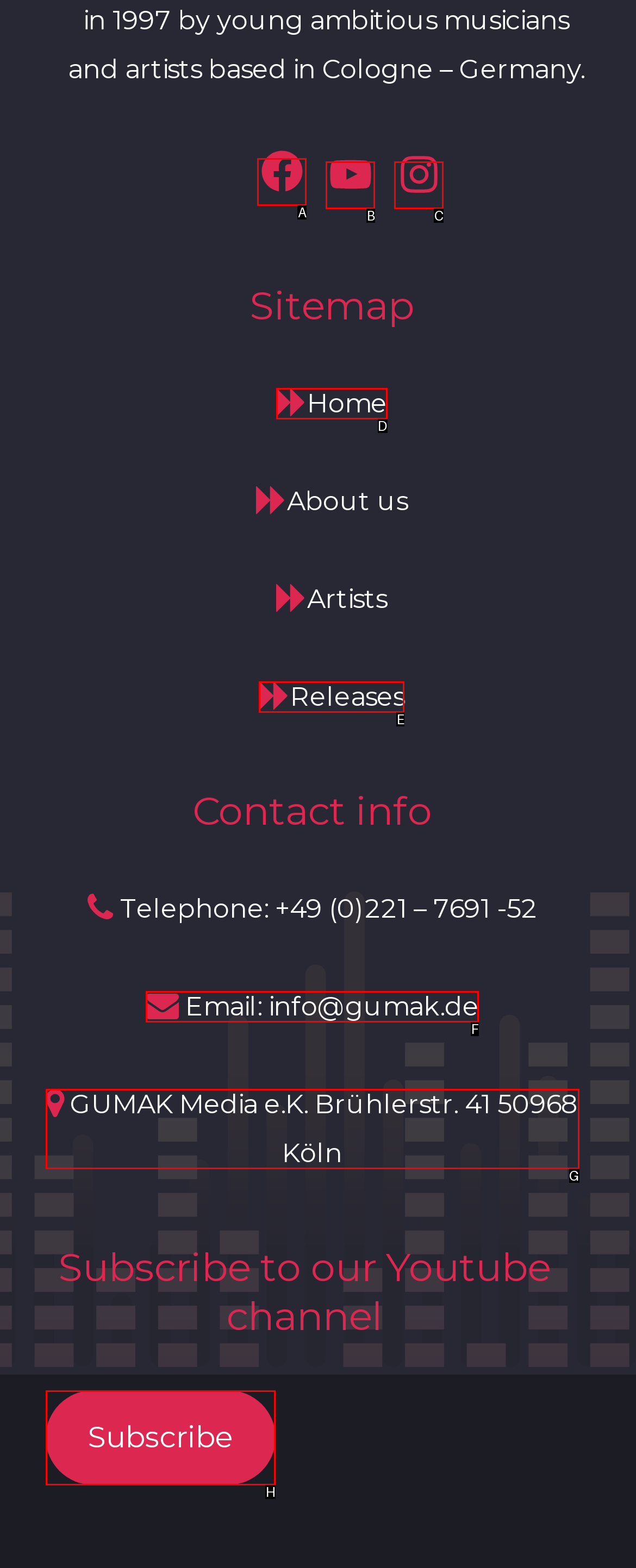Point out which HTML element you should click to fulfill the task: Visit Facebook.
Provide the option's letter from the given choices.

A